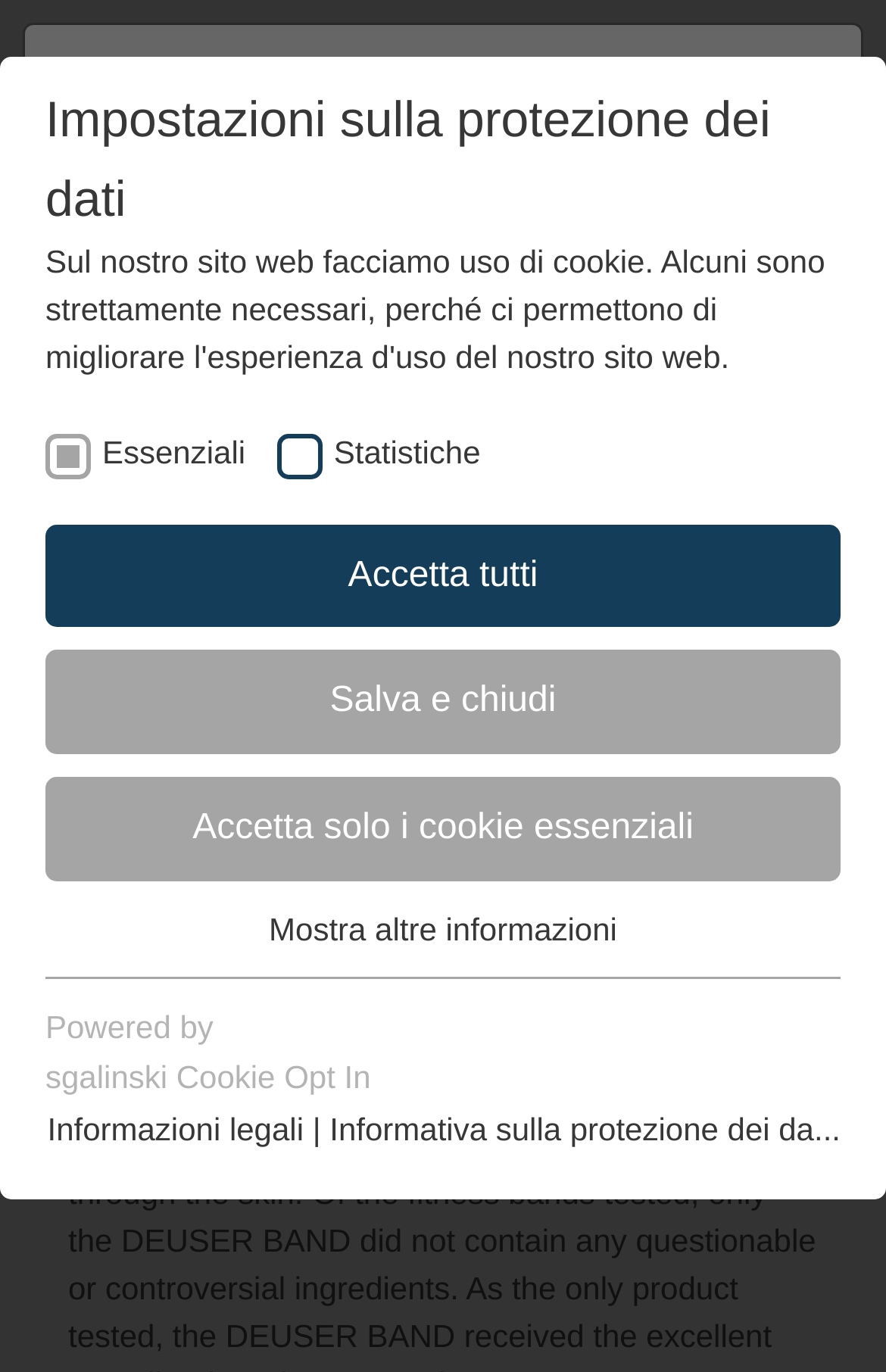What is the date of the press release?
Examine the webpage screenshot and provide an in-depth answer to the question.

The date is mentioned in the time element, which is located below the heading 'Test winner!'.